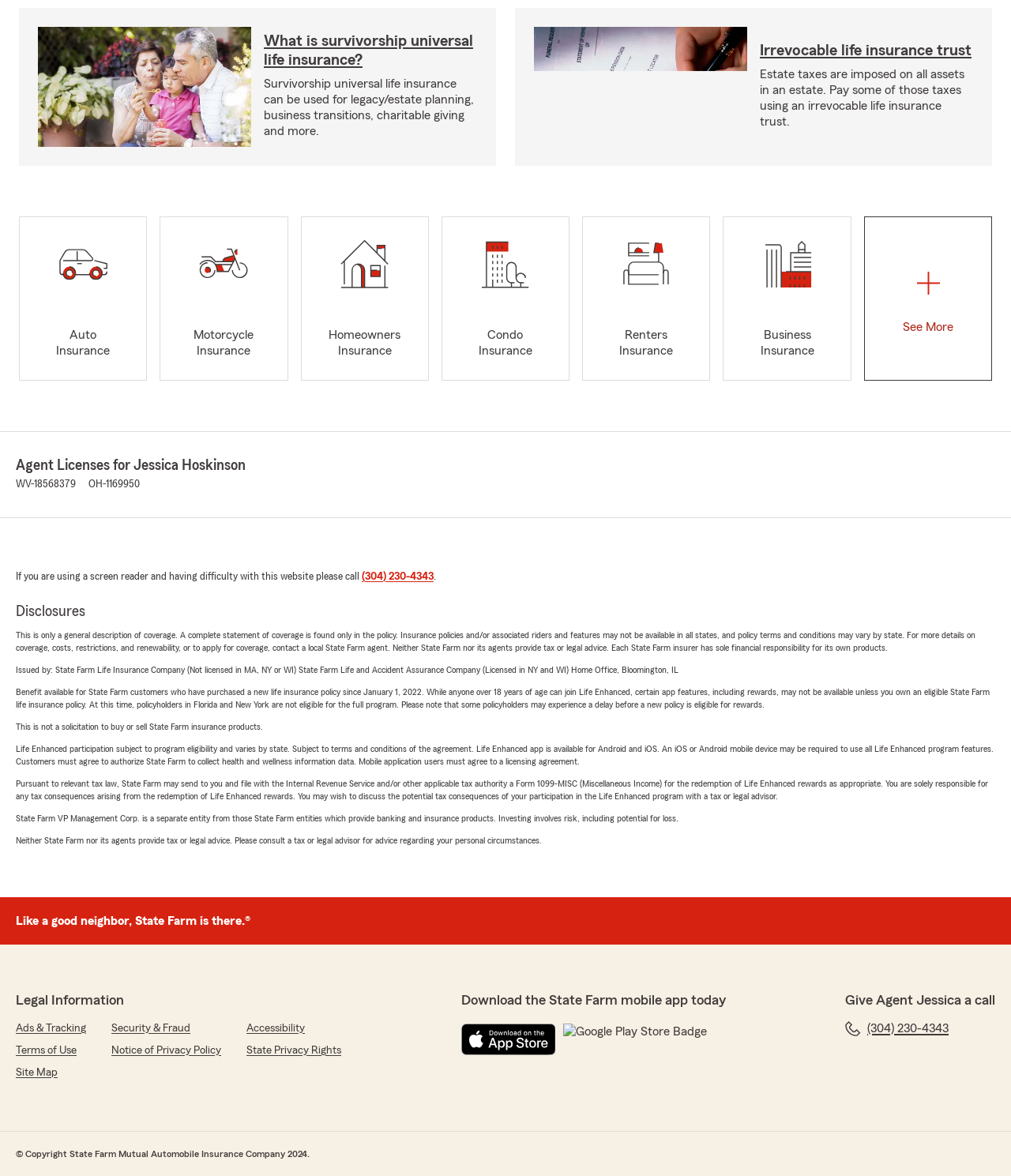Pinpoint the bounding box coordinates of the element that must be clicked to accomplish the following instruction: "Click on 'Auto Insurance'". The coordinates should be in the format of four float numbers between 0 and 1, i.e., [left, top, right, bottom].

[0.019, 0.184, 0.146, 0.324]